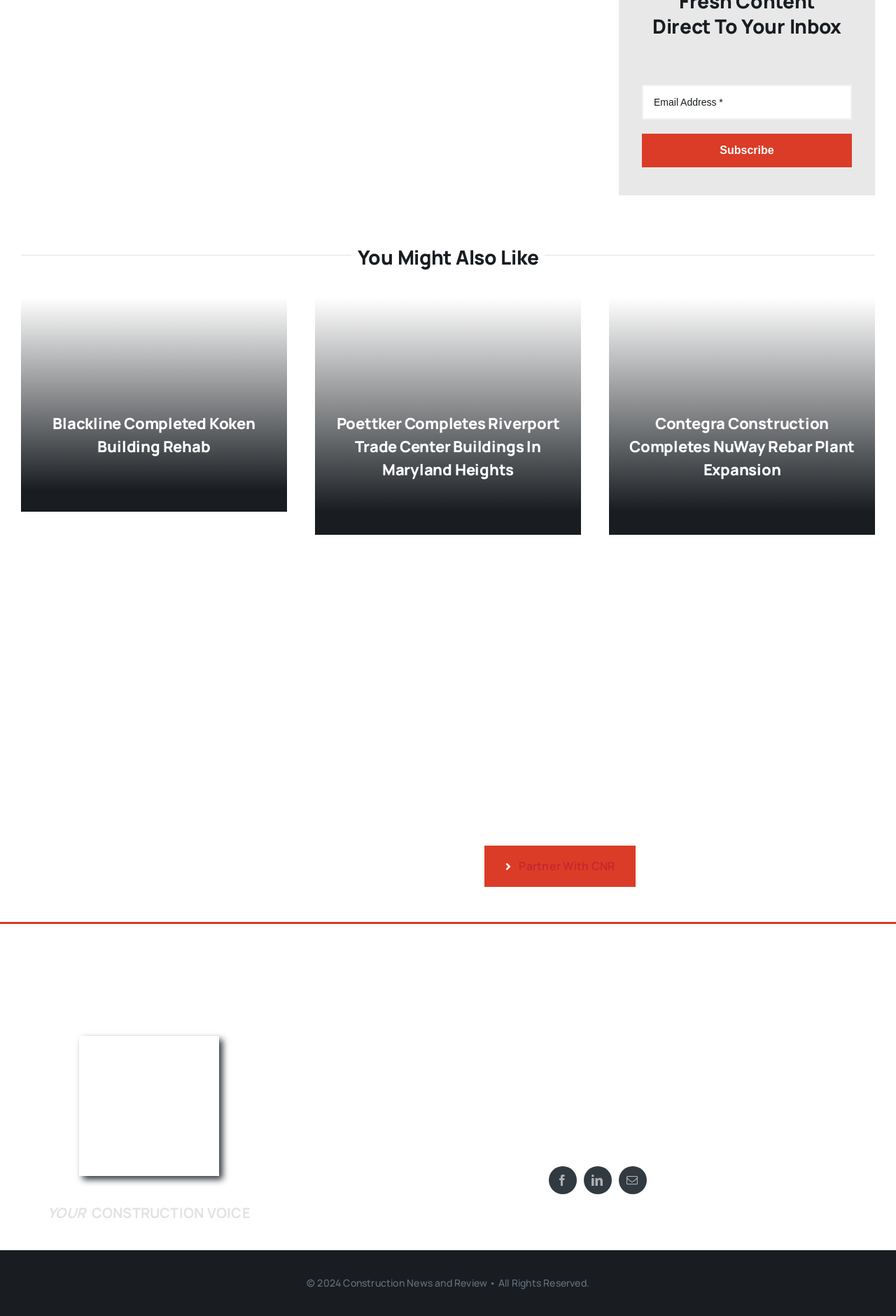Based on the element description: "name="fldEmail_FZQLD" placeholder="Email Address *"", identify the UI element and provide its bounding box coordinates. Use four float numbers between 0 and 1, [left, top, right, bottom].

[0.716, 0.064, 0.951, 0.091]